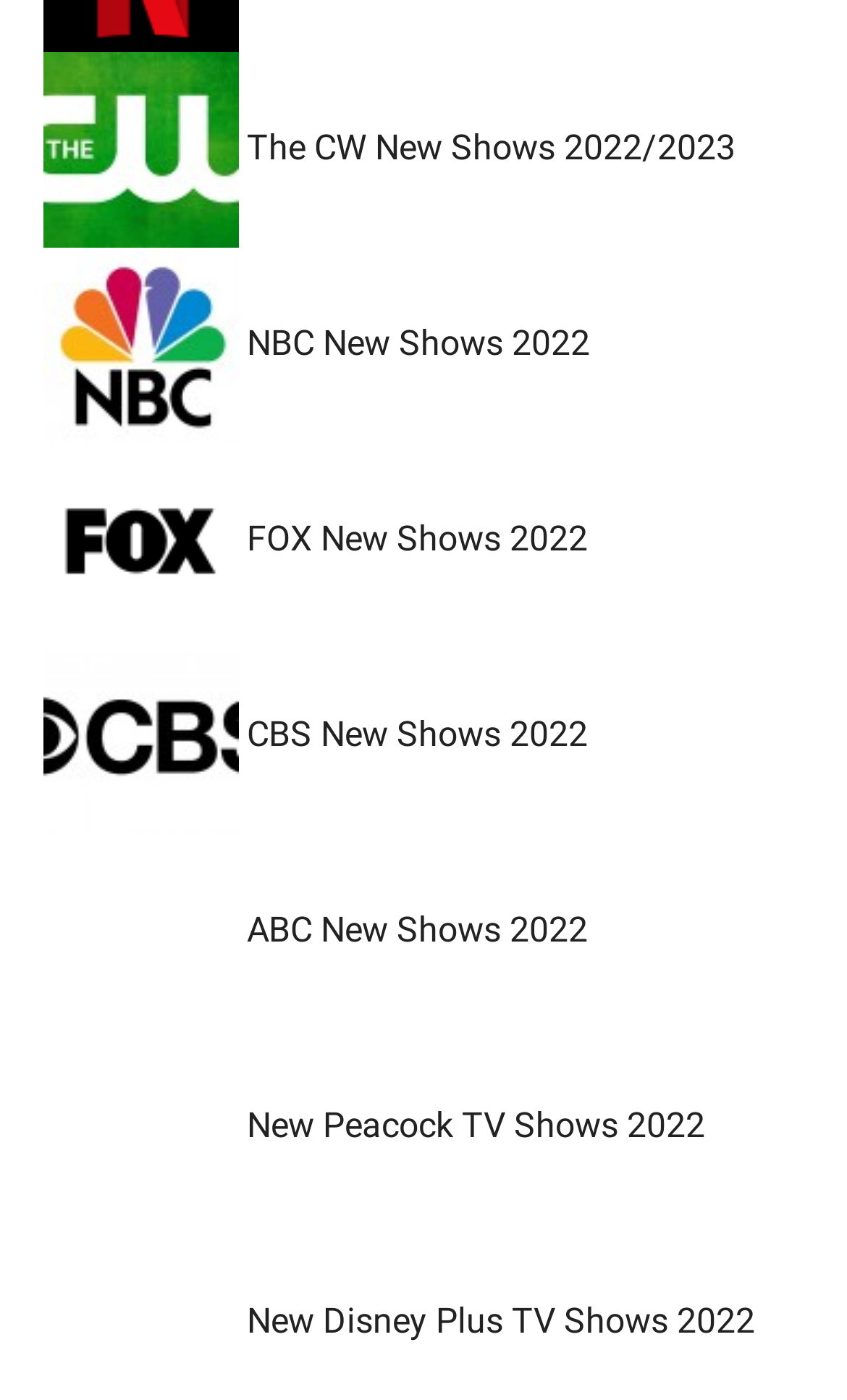Please identify the coordinates of the bounding box for the clickable region that will accomplish this instruction: "Explore NBC new shows for 2022".

[0.291, 0.23, 0.696, 0.26]